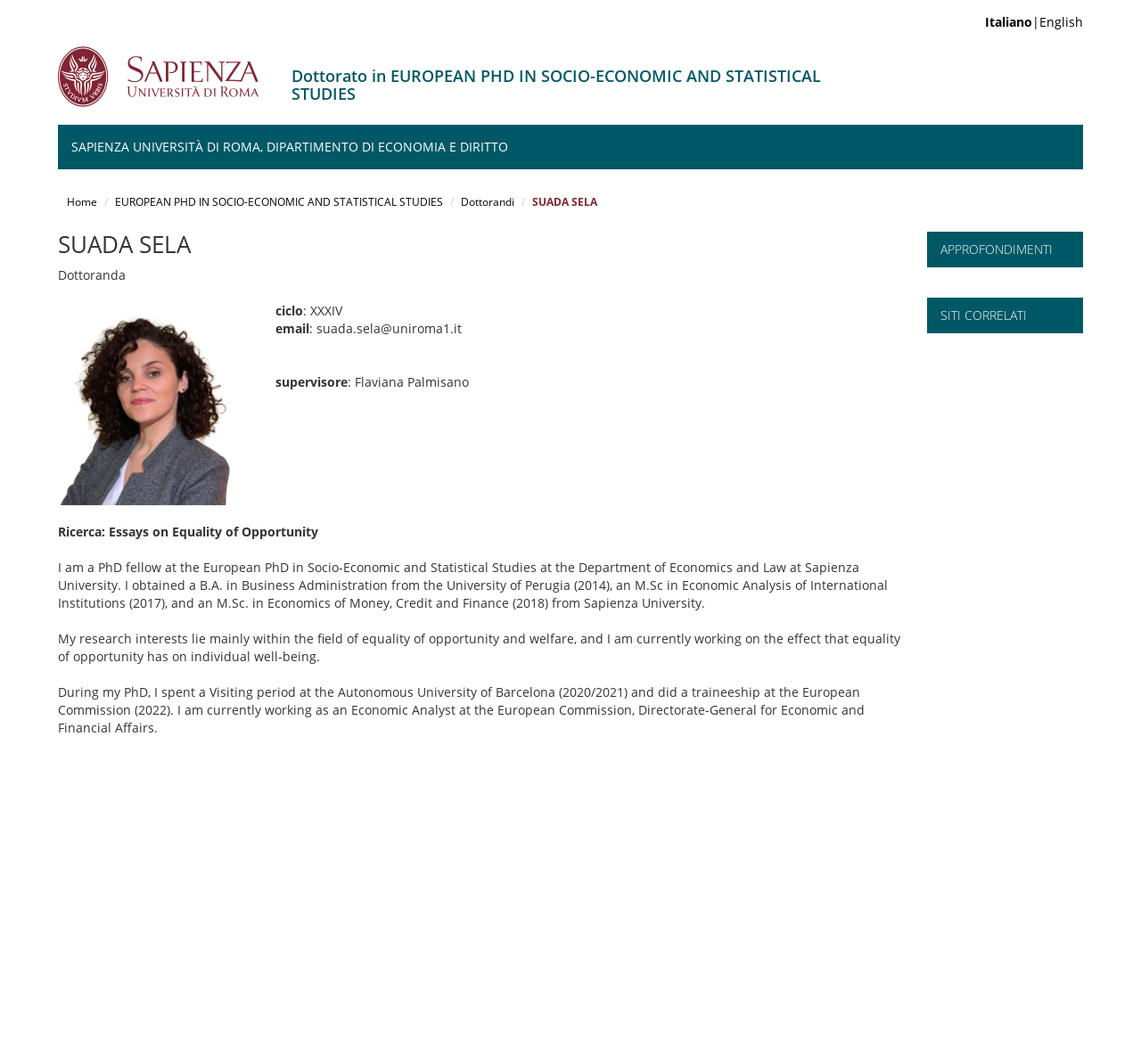What is the current job of Suada Sela?
Based on the image, give a concise answer in the form of a single word or short phrase.

Economic Analyst at the European Commission